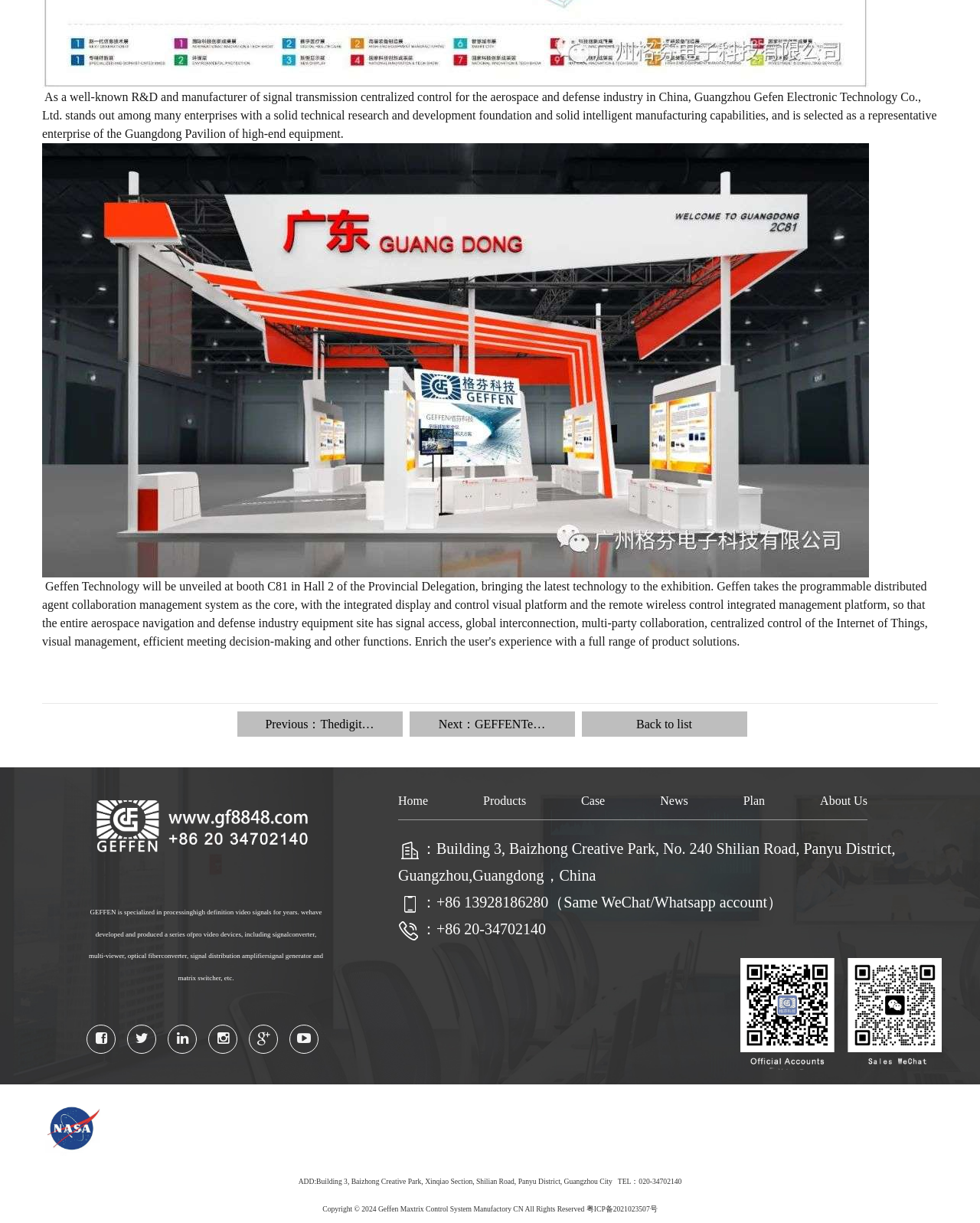Pinpoint the bounding box coordinates of the clickable area needed to execute the instruction: "Click the 'About Us' link". The coordinates should be specified as four float numbers between 0 and 1, i.e., [left, top, right, bottom].

[0.837, 0.65, 0.885, 0.66]